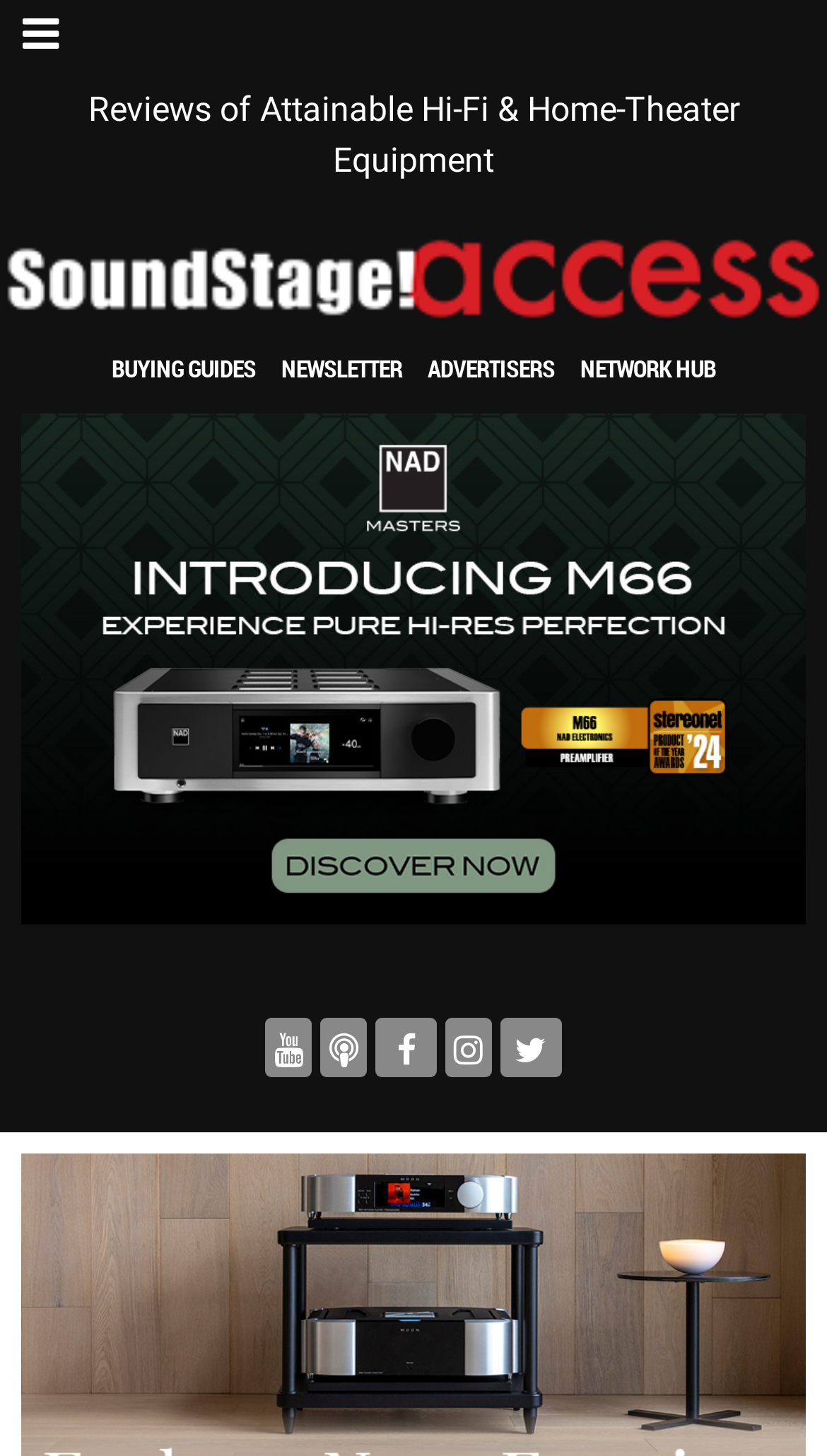How many social media links are available on this webpage?
Please provide a single word or phrase answer based on the image.

5